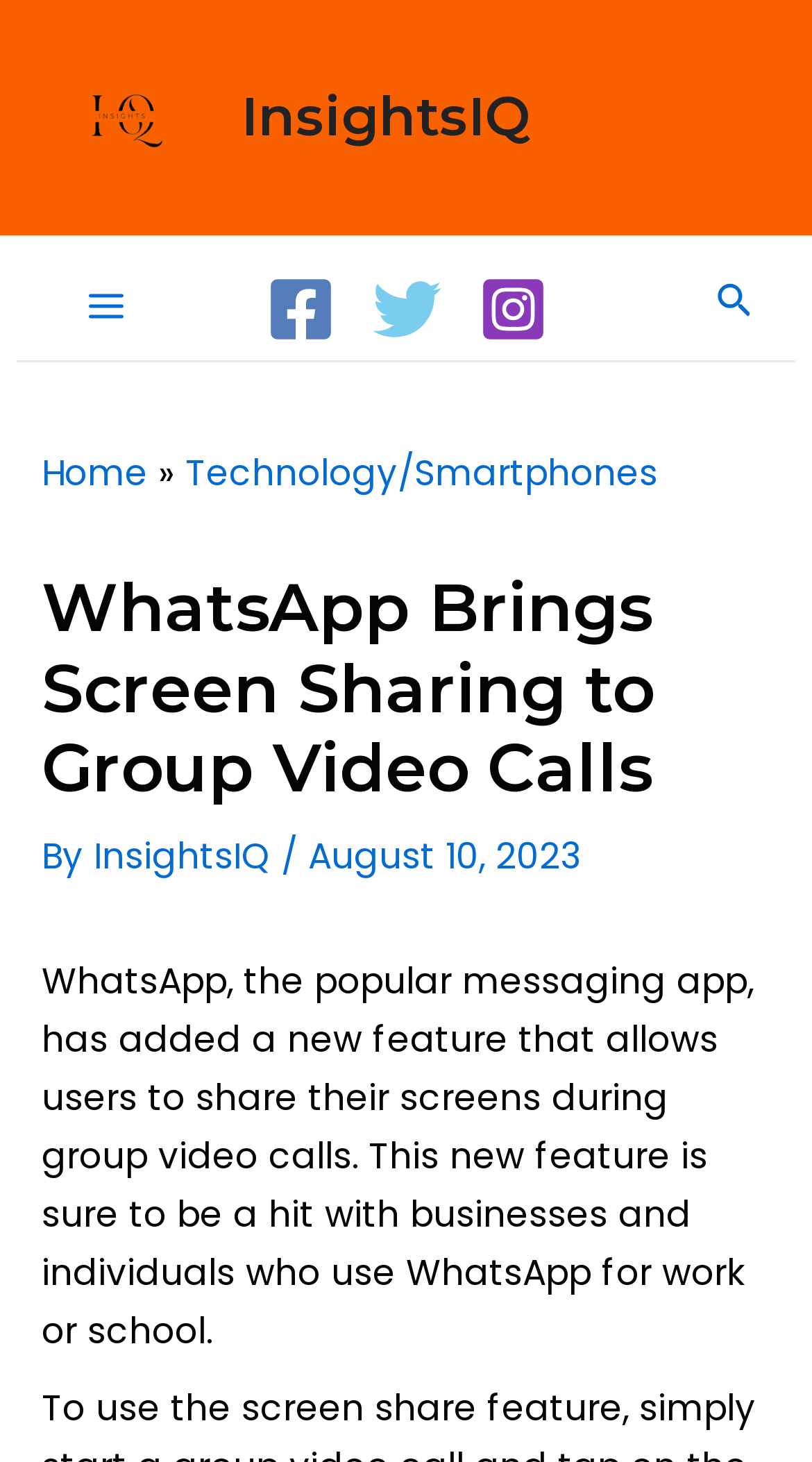Please provide a short answer using a single word or phrase for the question:
What is the new feature added to WhatsApp?

Screen sharing